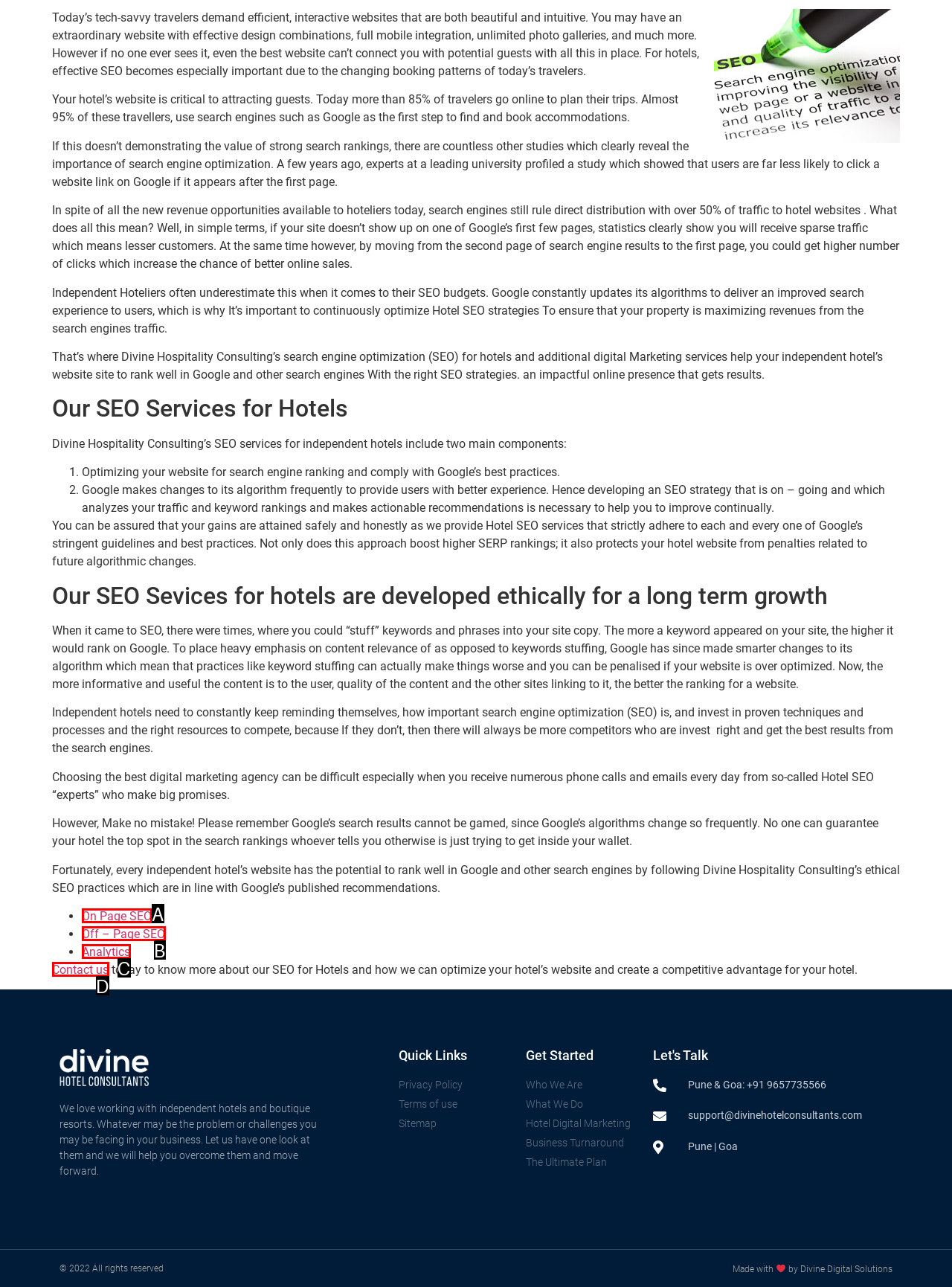Identify the UI element described as: On Page SEO
Answer with the option's letter directly.

A